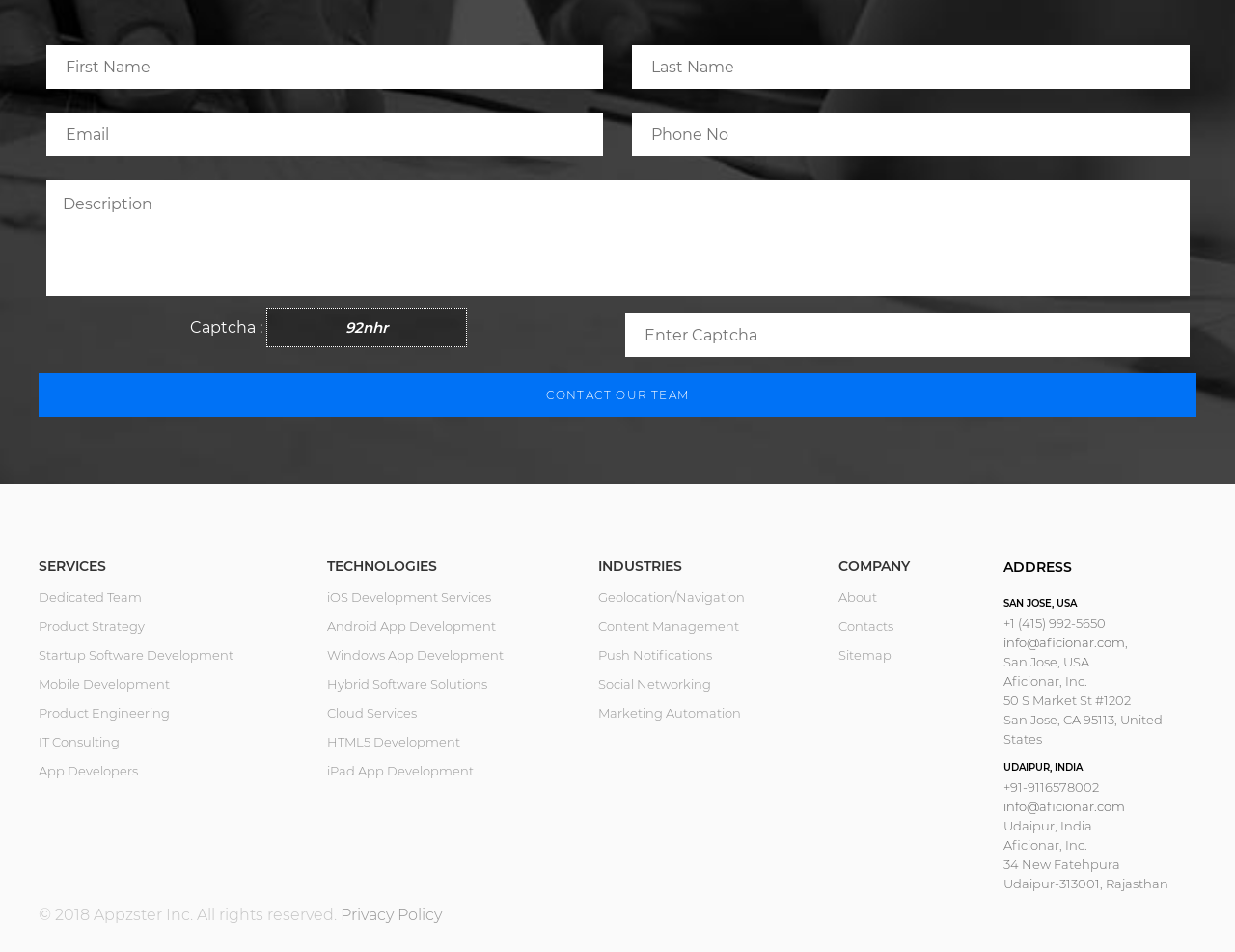Specify the bounding box coordinates (top-left x, top-left y, bottom-right x, bottom-right y) of the UI element in the screenshot that matches this description: Company

[0.679, 0.588, 0.737, 0.602]